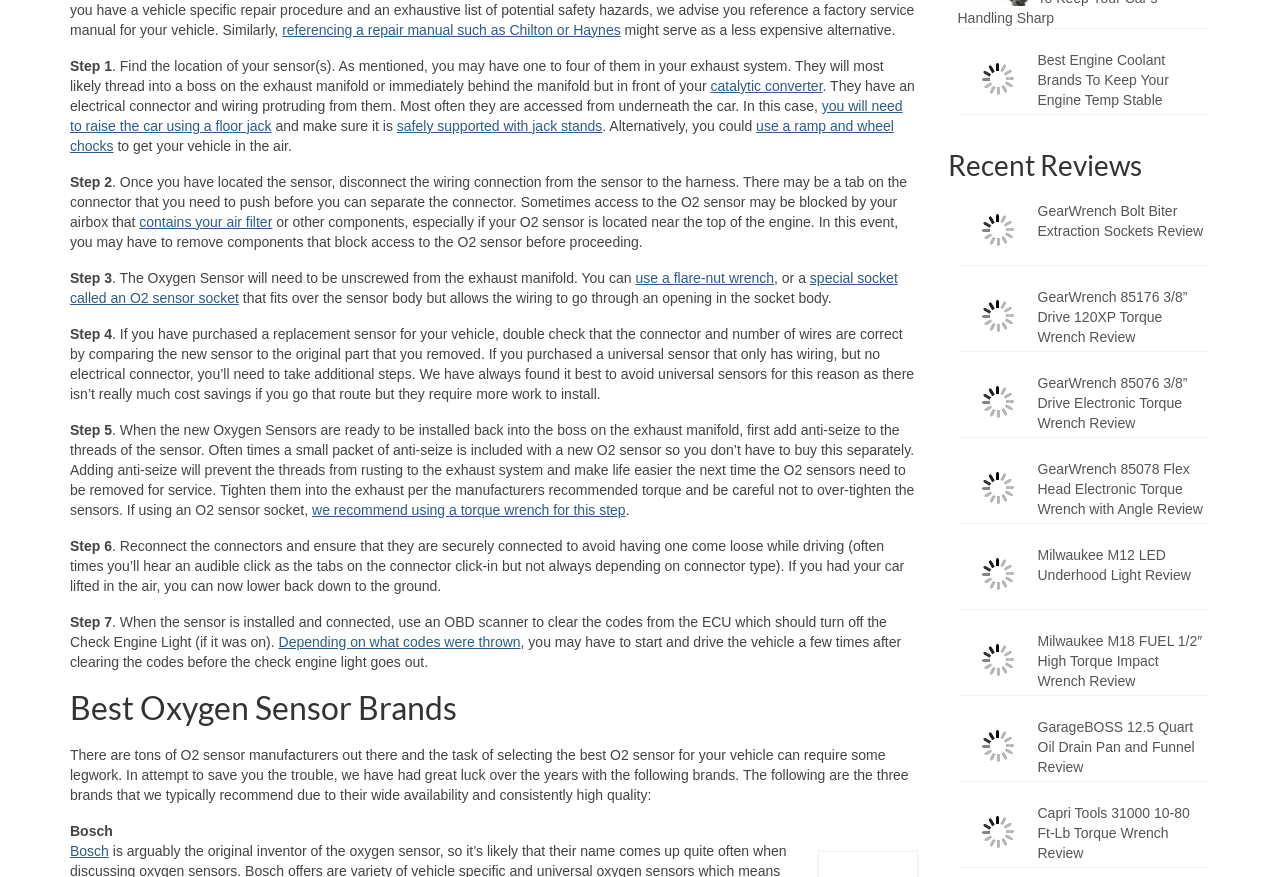Point out the bounding box coordinates of the section to click in order to follow this instruction: "Check out the review of Milwaukee M18 FUEL 1/2 High Torque Impact Wrench".

[0.748, 0.713, 0.945, 0.788]